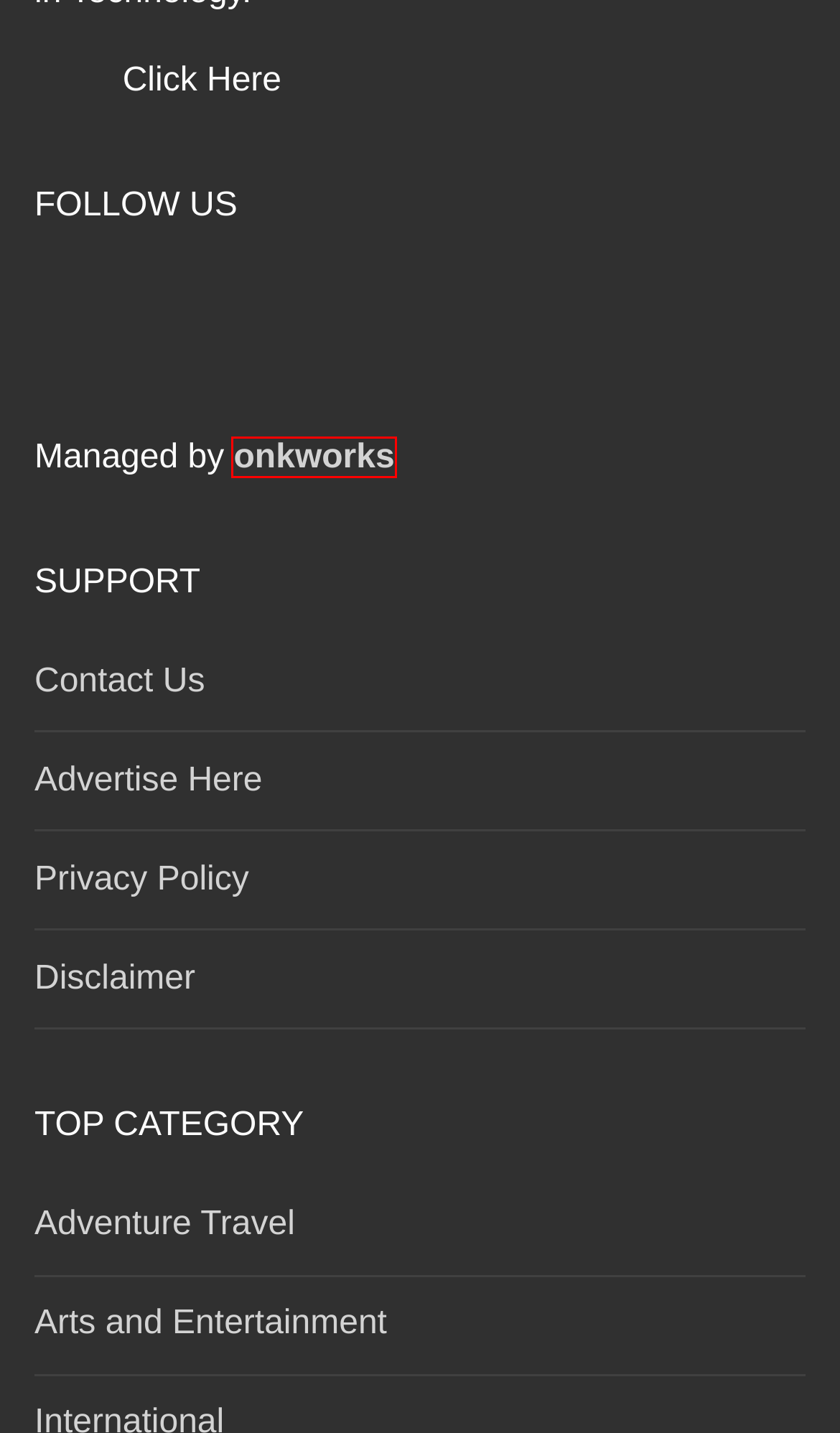Analyze the screenshot of a webpage that features a red rectangle bounding box. Pick the webpage description that best matches the new webpage you would see after clicking on the element within the red bounding box. Here are the candidates:
A. What To Do With Finished Wood Carving Tasks? - Broadcast Youtube
B. Contact Us - Broadcast Youtube
C. Arts and Entertainment Archives - Broadcast Youtube
D. Introduction To Photography - Broadcast Youtube
E. Log In ‹ Broadcast Youtube — WordPress
F. Disclaimer - Broadcast Youtube
G. OnkWorks | Devise A Strategy For Achieving Success
H. Advertise Here - Broadcast Youtube

G